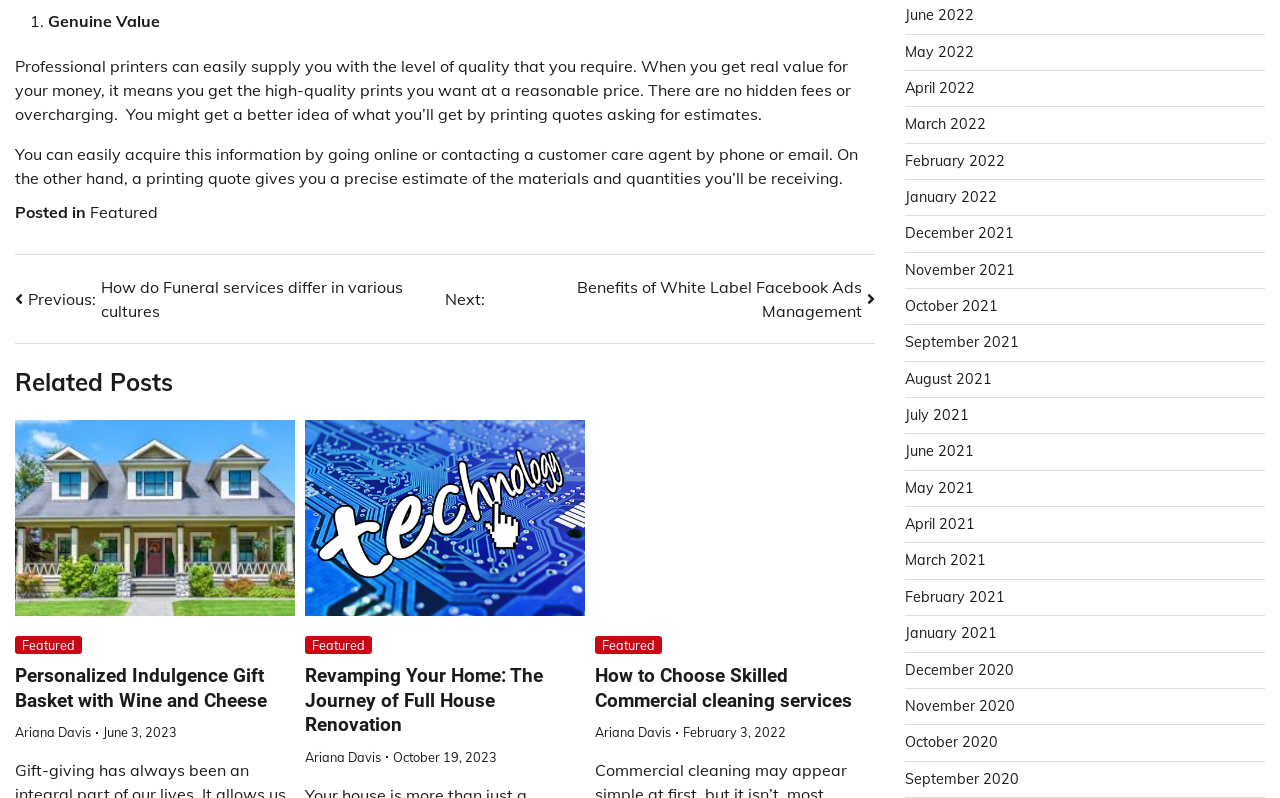Answer the question with a single word or phrase: 
How can you get a precise estimate of the materials and quantities you’ll be receiving?

By printing quotes asking for estimates